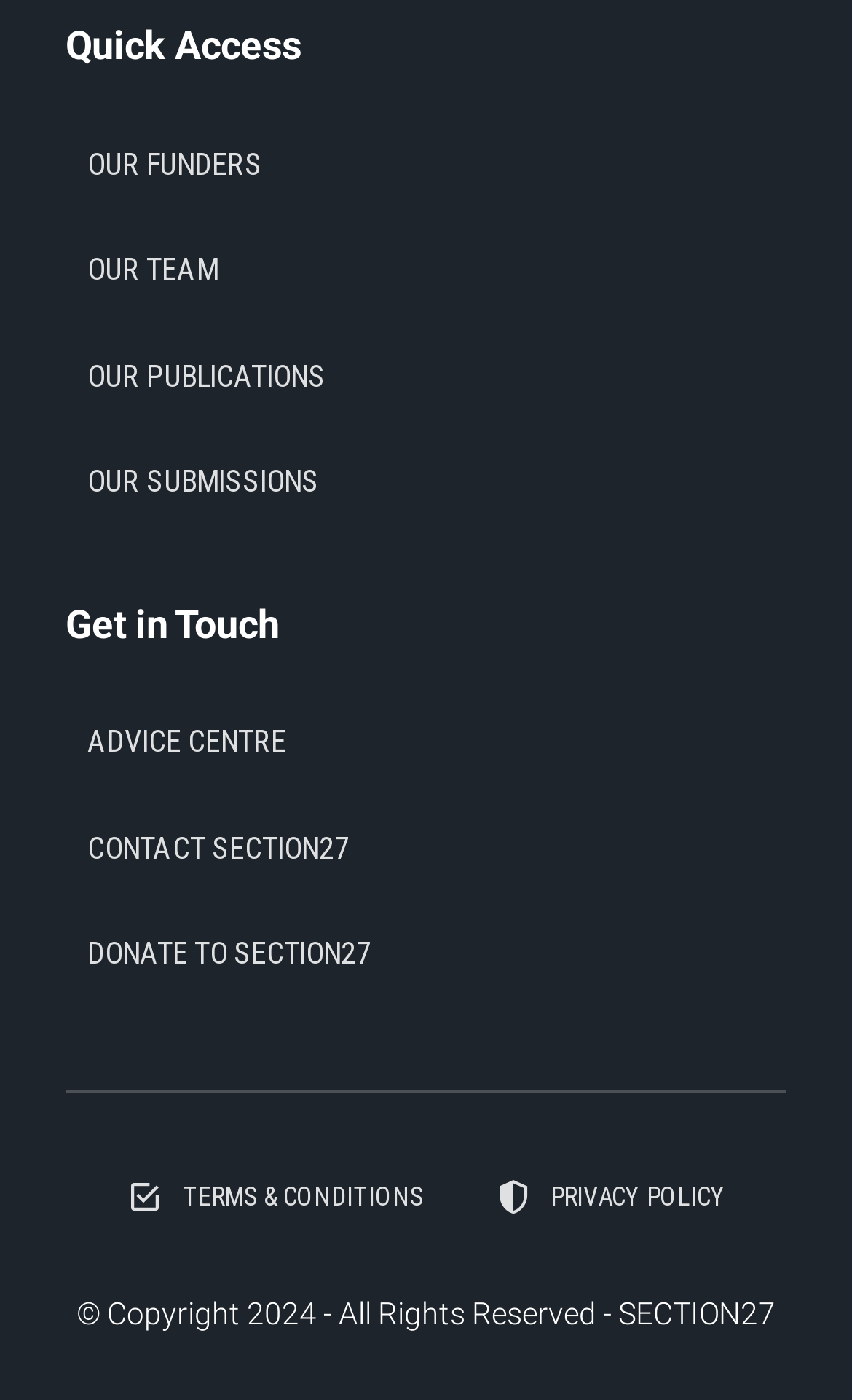Please identify the bounding box coordinates of the element I need to click to follow this instruction: "Get in touch with the advice centre".

[0.103, 0.497, 0.923, 0.565]